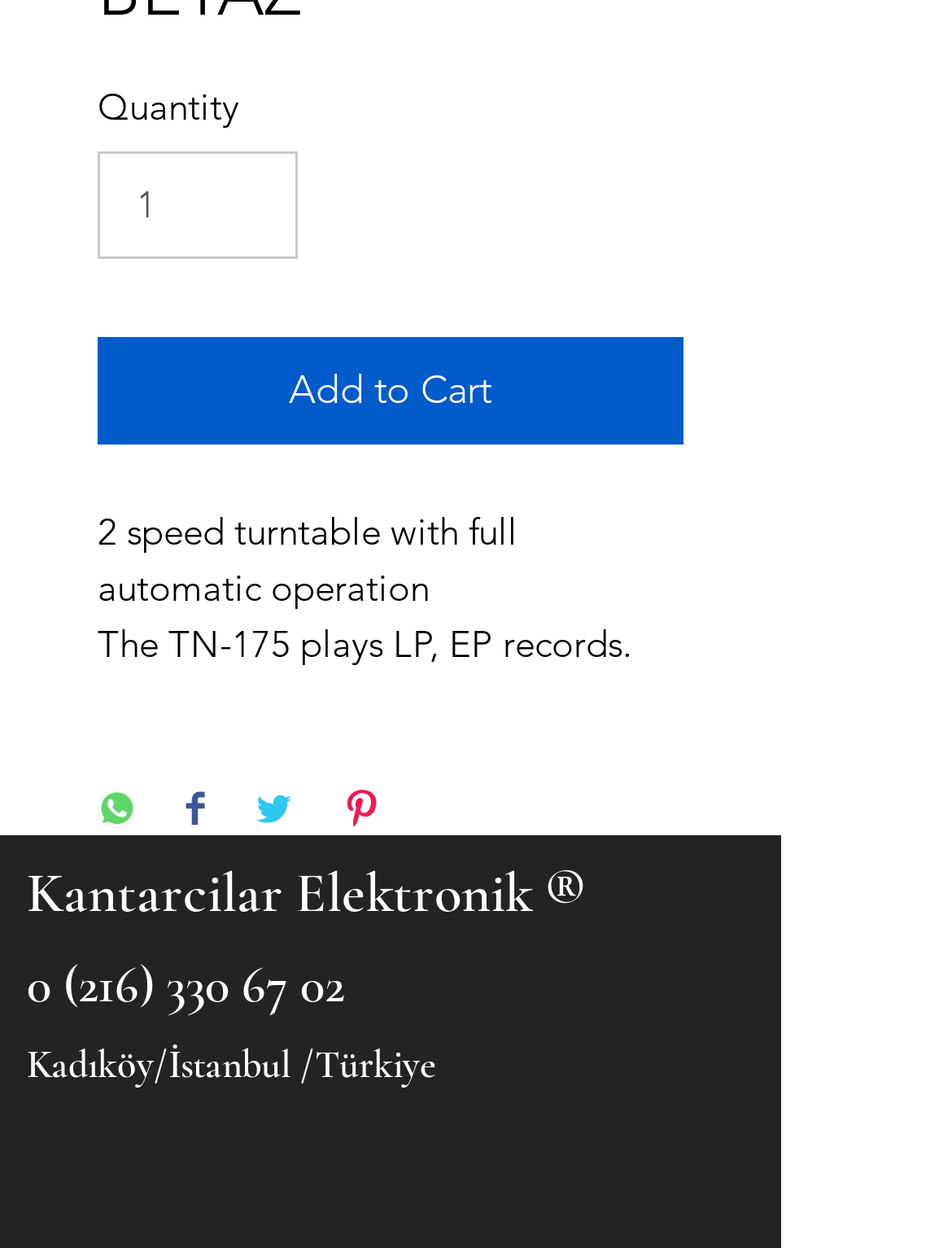Locate the UI element that matches the description aria-label="Pin on Pinterest" in the webpage screenshot. Return the bounding box coordinates in the format (top-left x, top-left y, bottom-right x, bottom-right y), with values ranging from 0 to 1.

[0.359, 0.631, 0.4, 0.669]